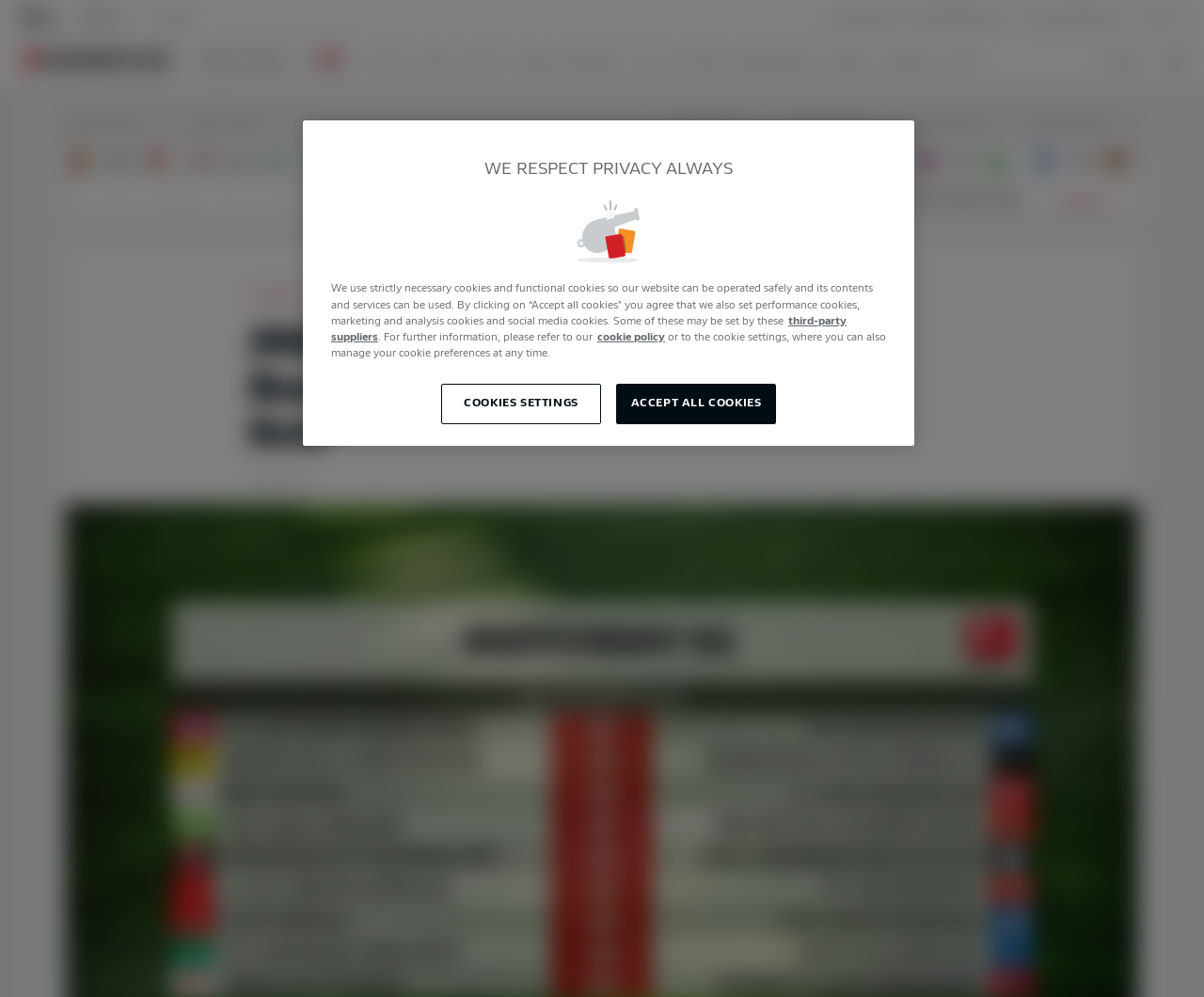Find the bounding box coordinates of the element I should click to carry out the following instruction: "Open Fantasy Manager".

[0.853, 0.007, 0.942, 0.025]